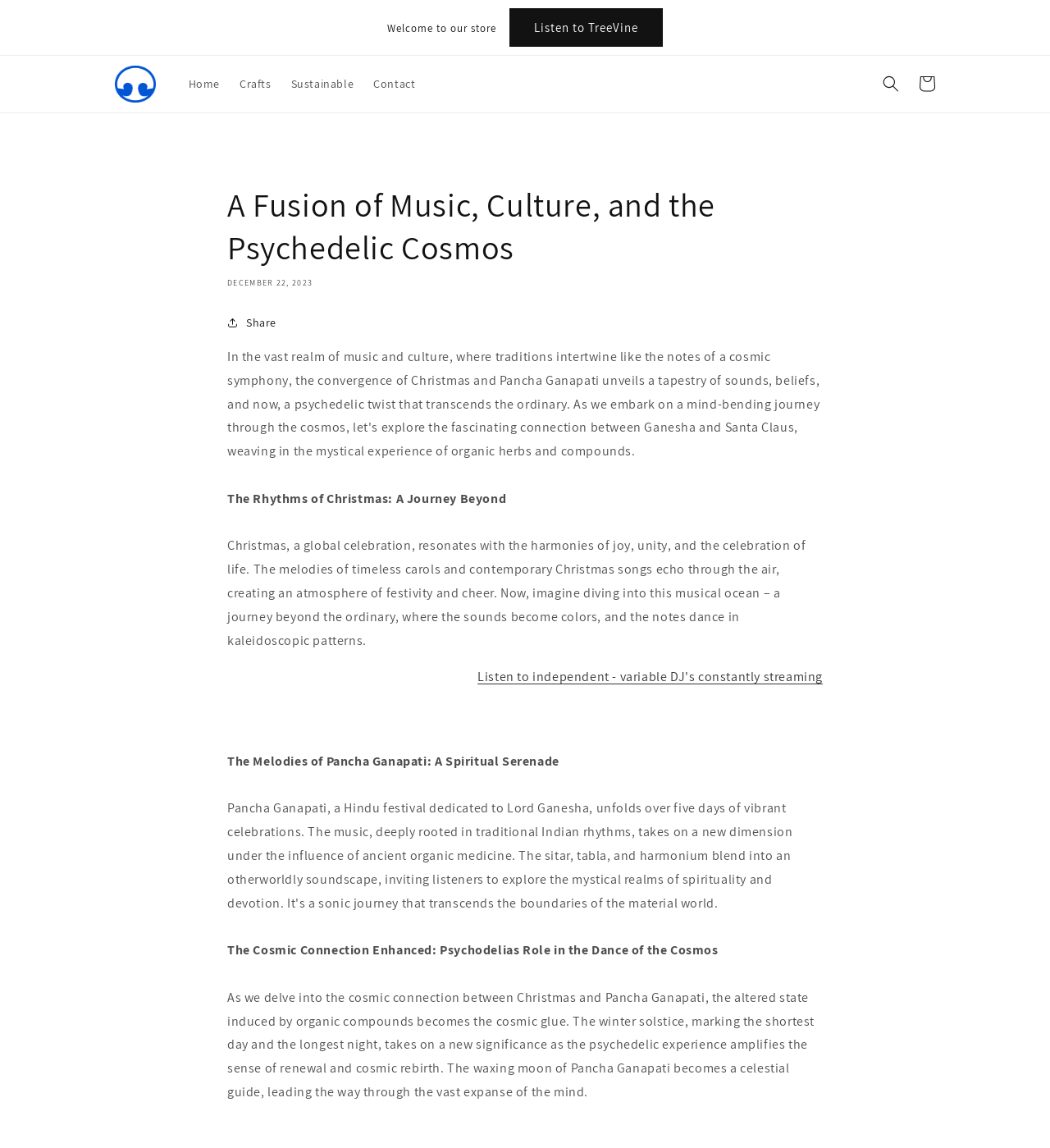Identify the bounding box coordinates of the HTML element based on this description: "parent_node: Home".

[0.104, 0.051, 0.154, 0.095]